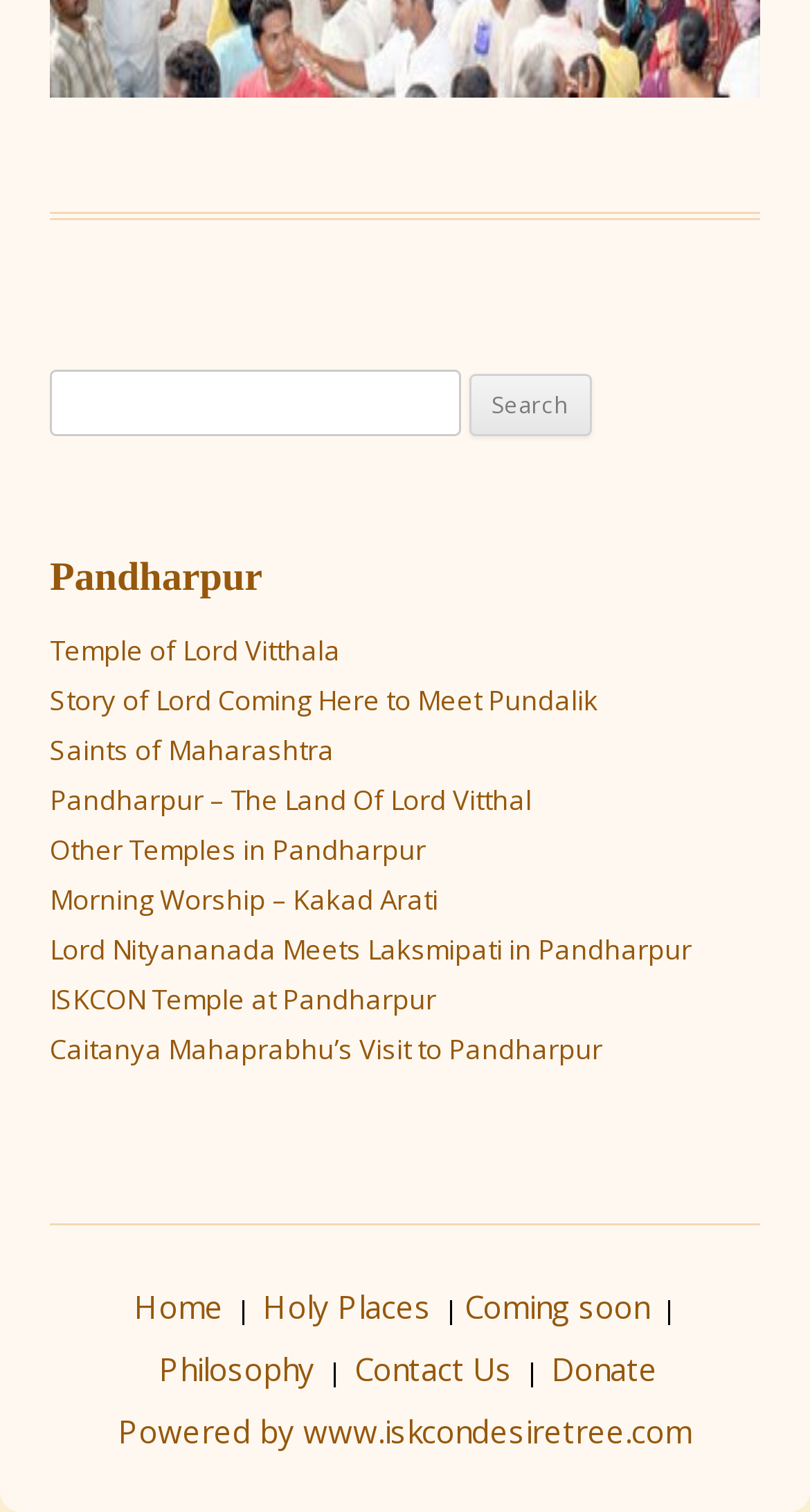Please find the bounding box coordinates of the element's region to be clicked to carry out this instruction: "Go to 'Home'".

None